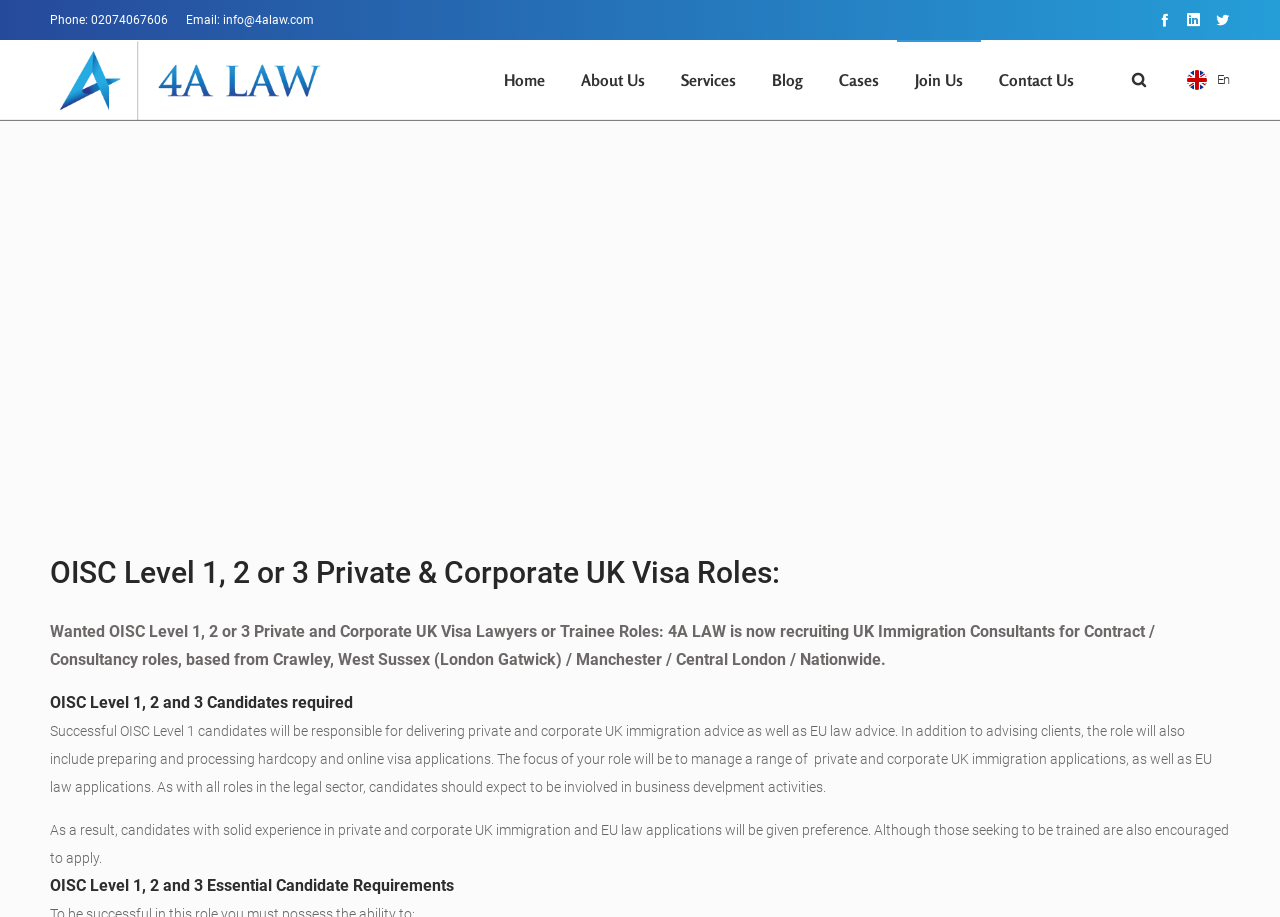Identify the bounding box coordinates for the region to click in order to carry out this instruction: "Read the blog". Provide the coordinates using four float numbers between 0 and 1, formatted as [left, top, right, bottom].

[0.603, 0.044, 0.627, 0.131]